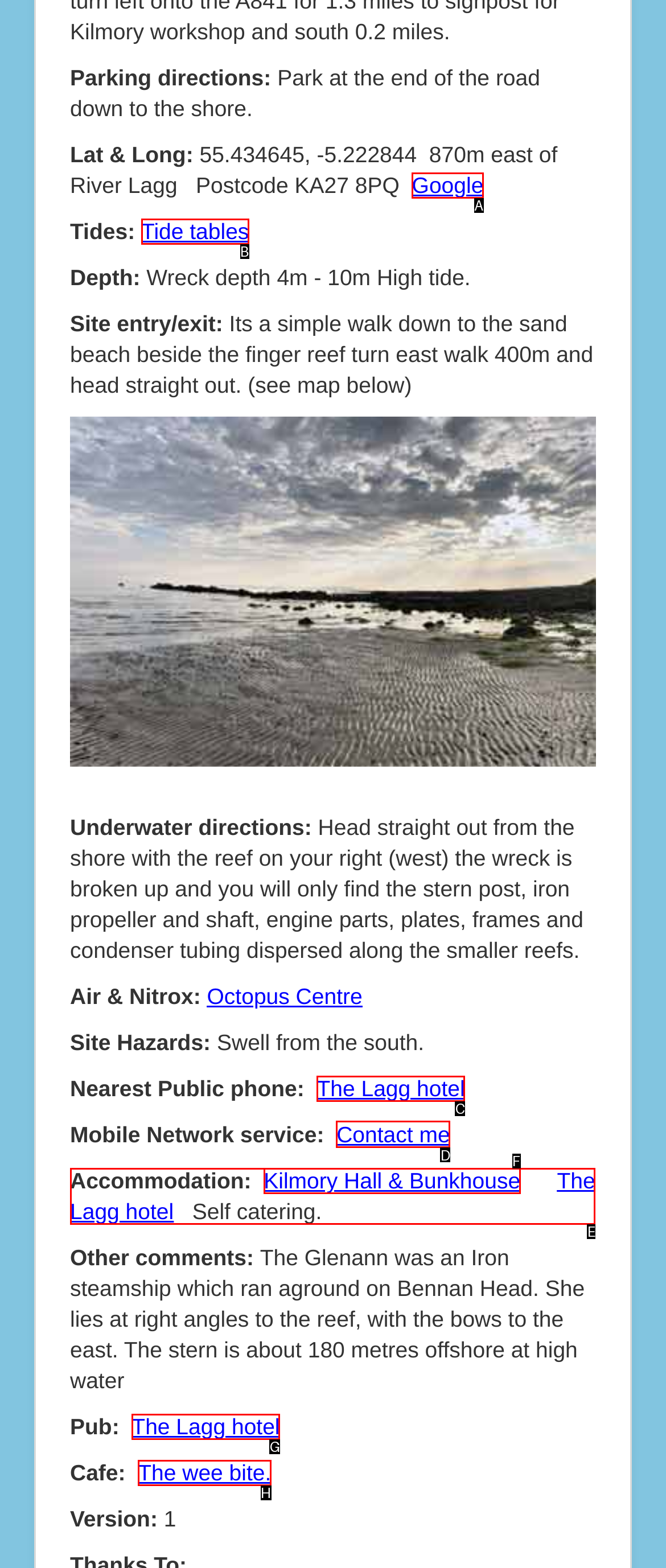Identify the letter of the option to click in order to Contact me. Answer with the letter directly.

D